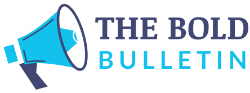Provide a brief response to the question below using one word or phrase:
What is the focus of the publication's content?

Web design and technology trends